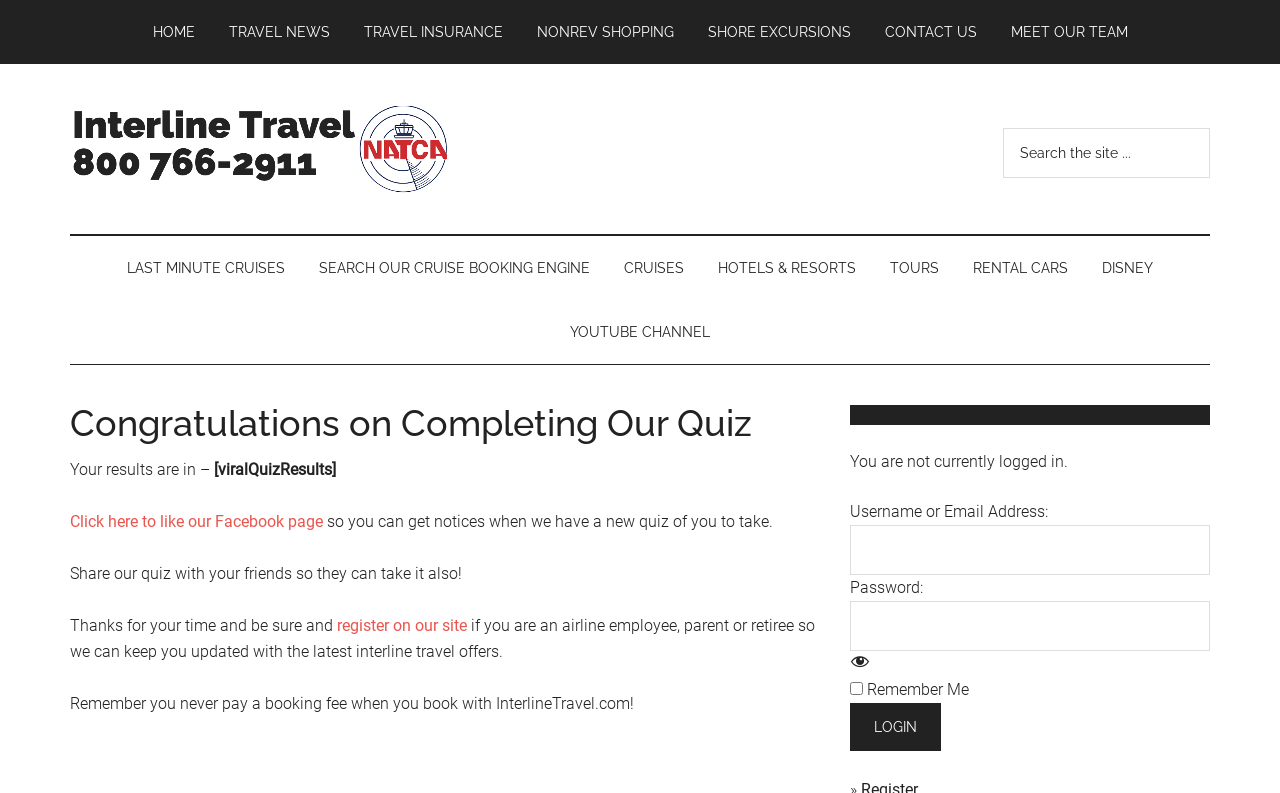Respond concisely with one word or phrase to the following query:
What type of content is available on the website?

Cruises, hotels, tours, etc.